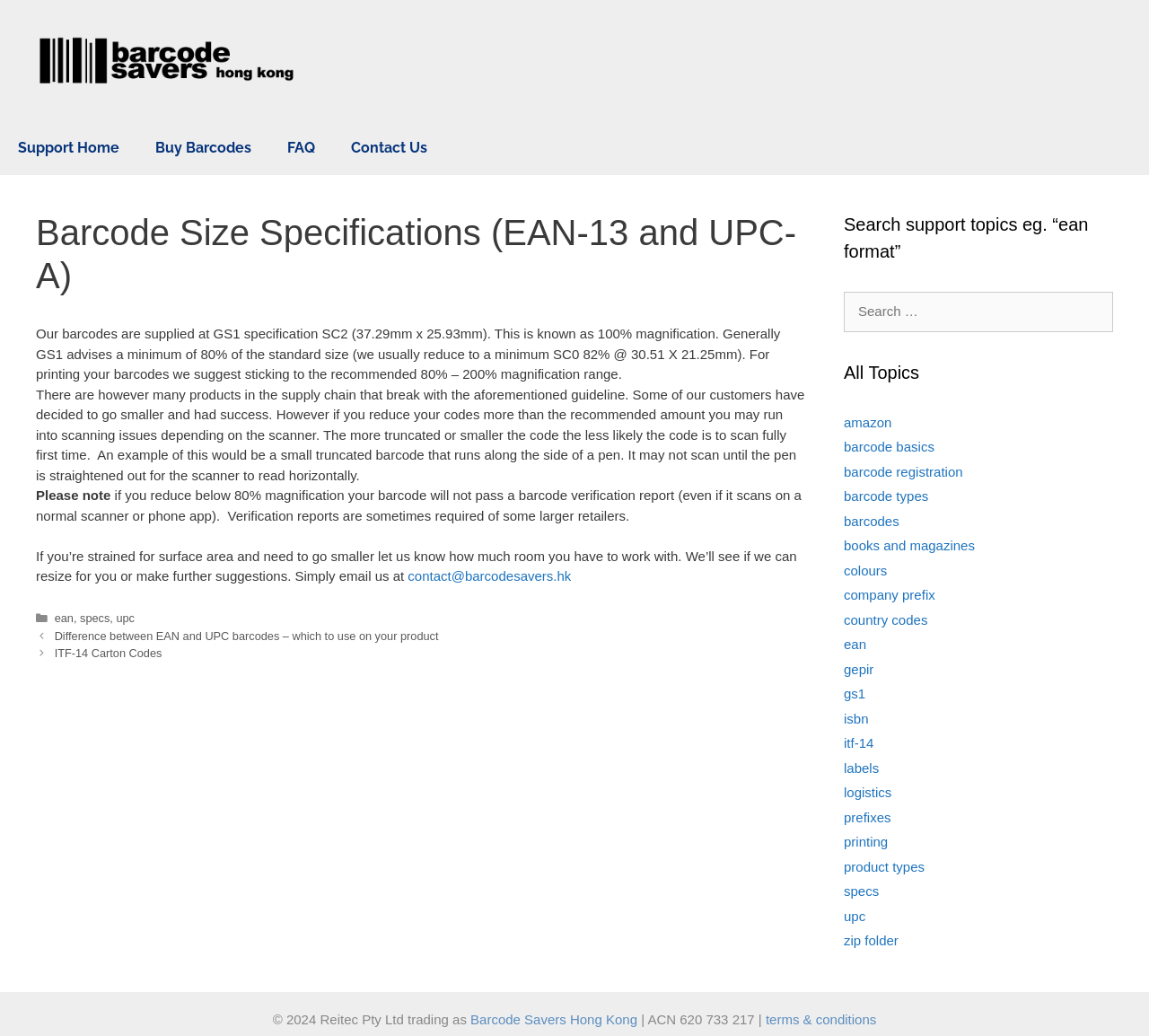What is the recommended magnification range for printing barcodes?
Please provide a single word or phrase answer based on the image.

80% - 200%